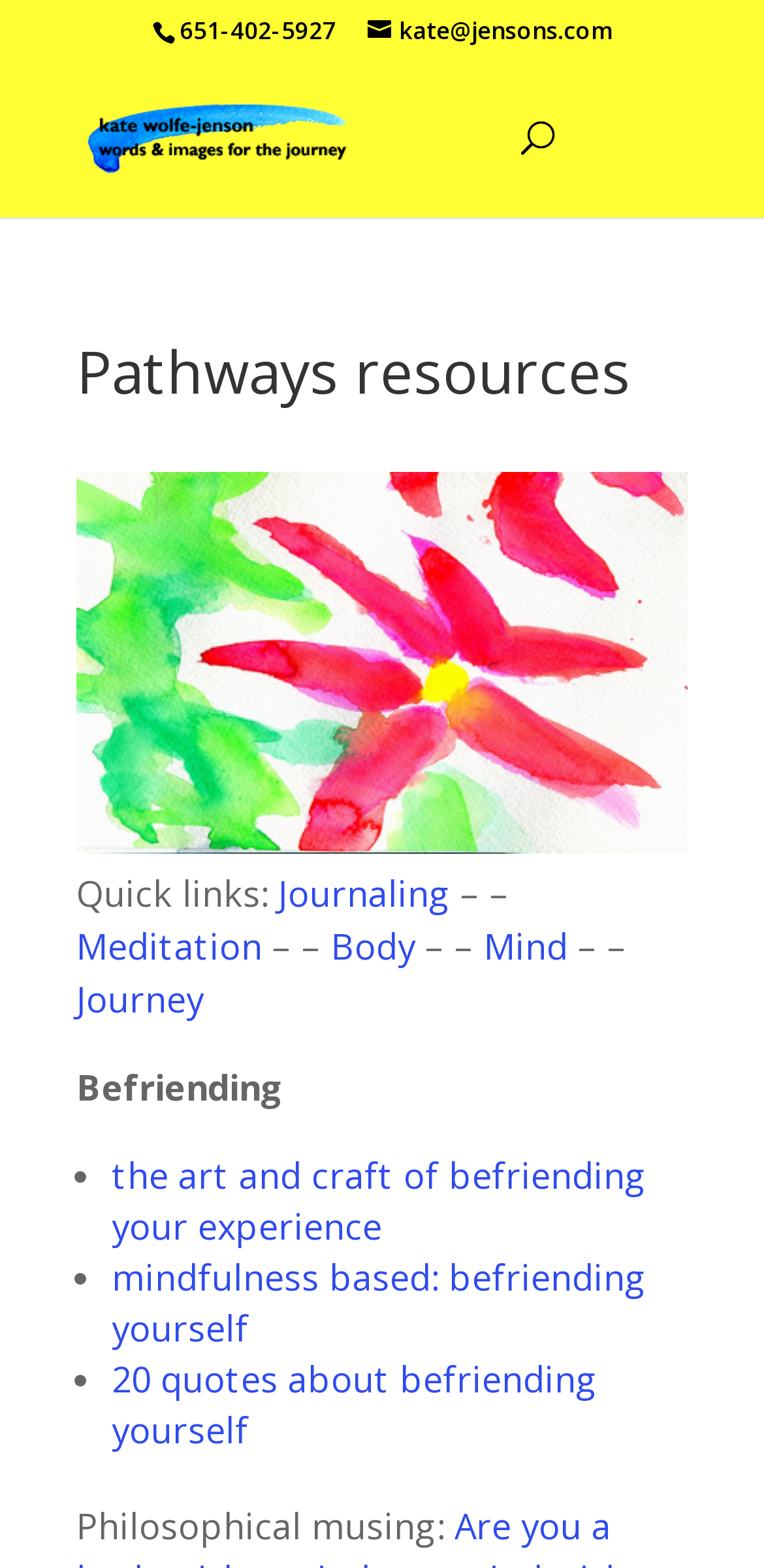Pinpoint the bounding box coordinates of the clickable area needed to execute the instruction: "Call the phone number". The coordinates should be specified as four float numbers between 0 and 1, i.e., [left, top, right, bottom].

[0.235, 0.009, 0.44, 0.03]